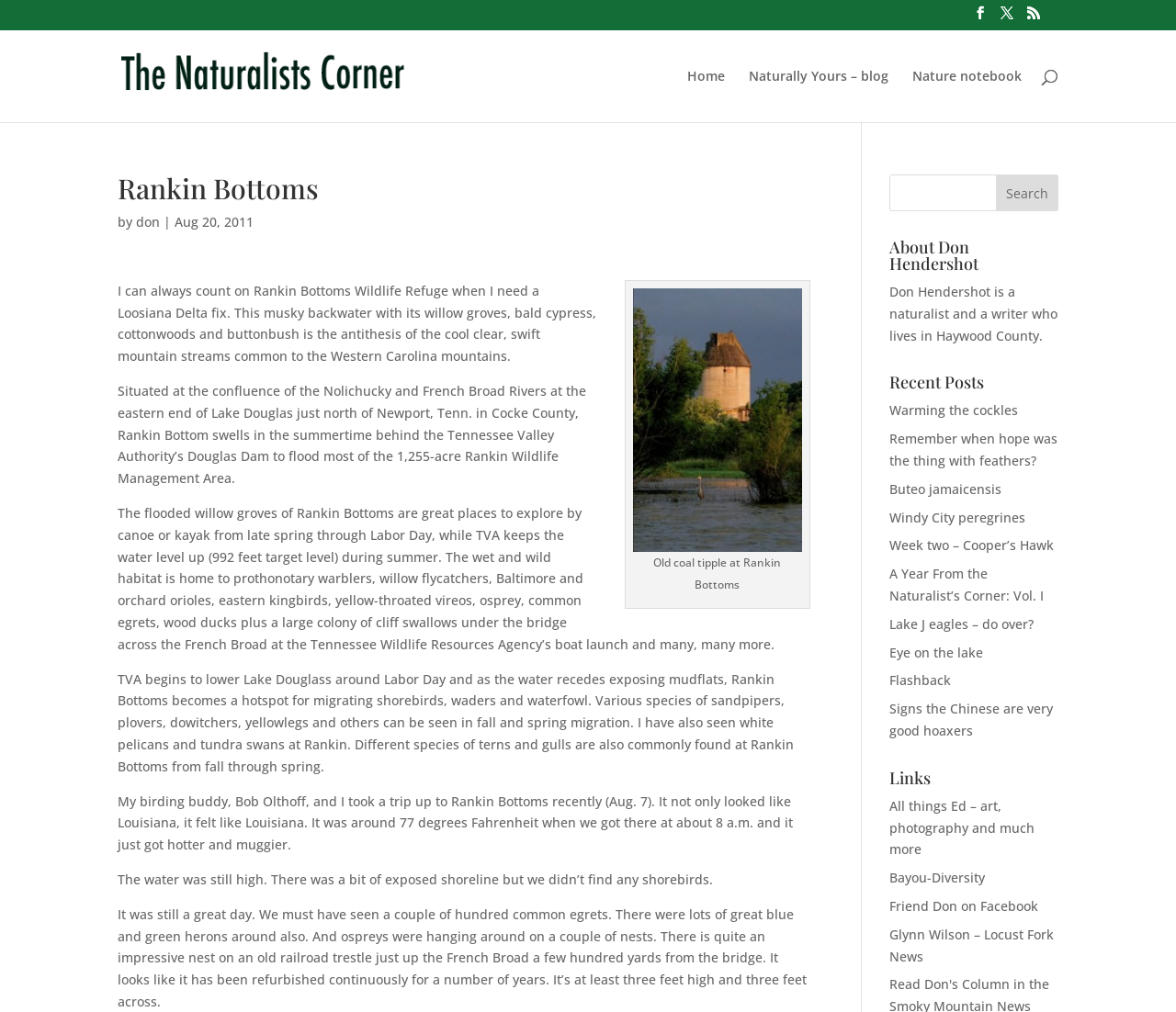Please find and report the bounding box coordinates of the element to click in order to perform the following action: "Go to board index". The coordinates should be expressed as four float numbers between 0 and 1, in the format [left, top, right, bottom].

None